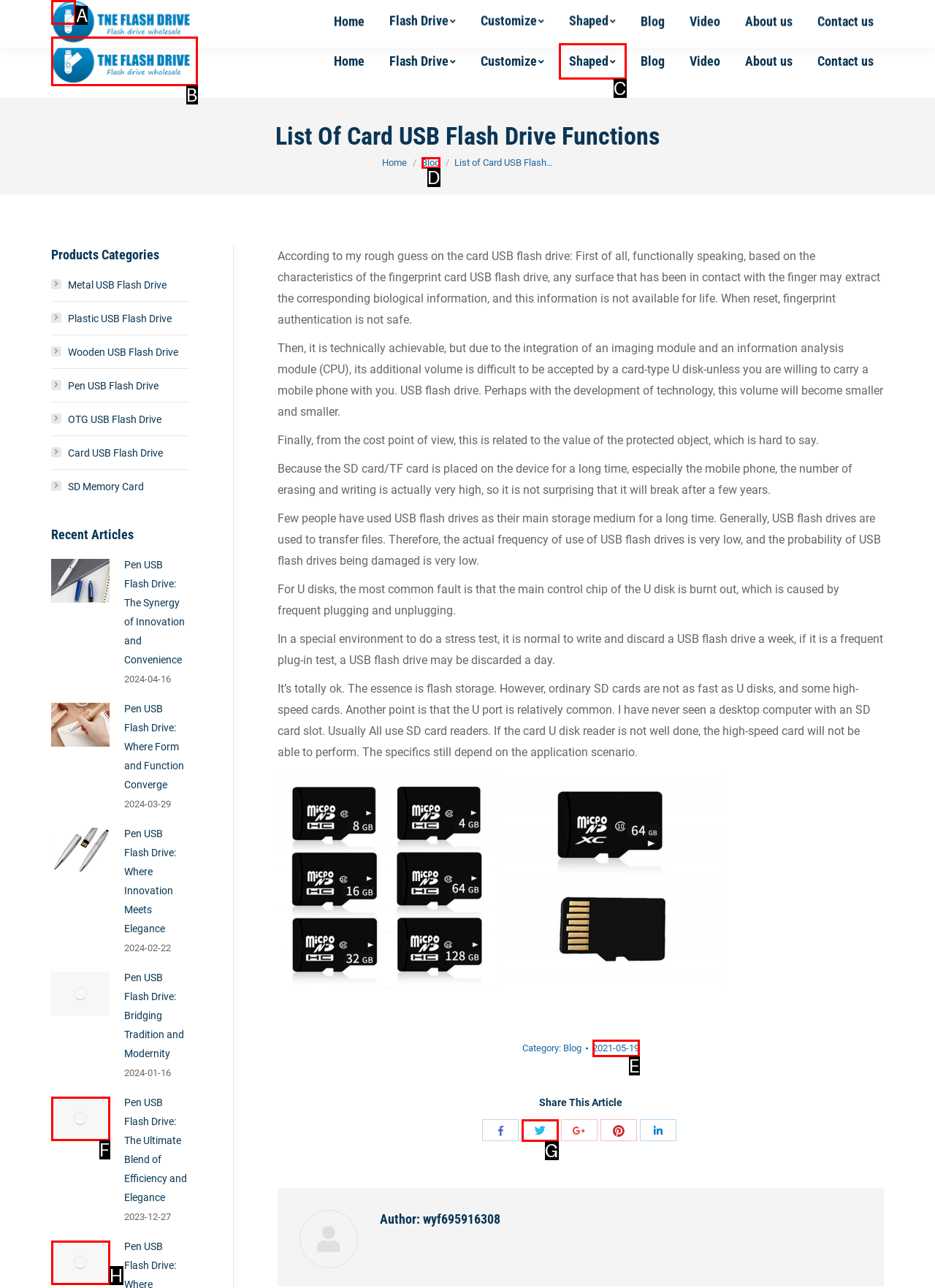What option should you select to complete this task: Visit the Facebook page? Indicate your answer by providing the letter only.

A